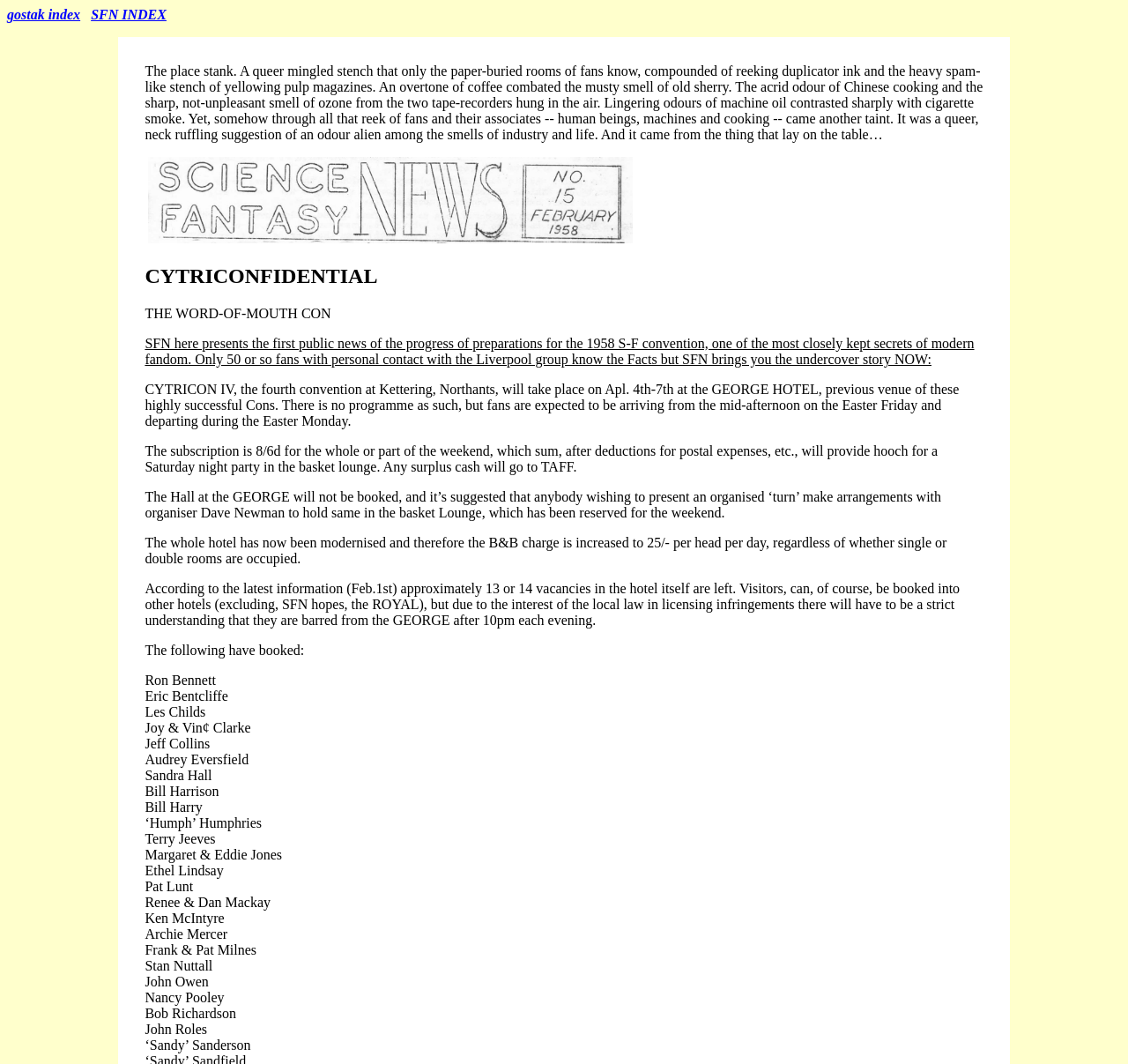Please provide a one-word or short phrase answer to the question:
What is the last name on the list?

‘Sandy’ Sanderson